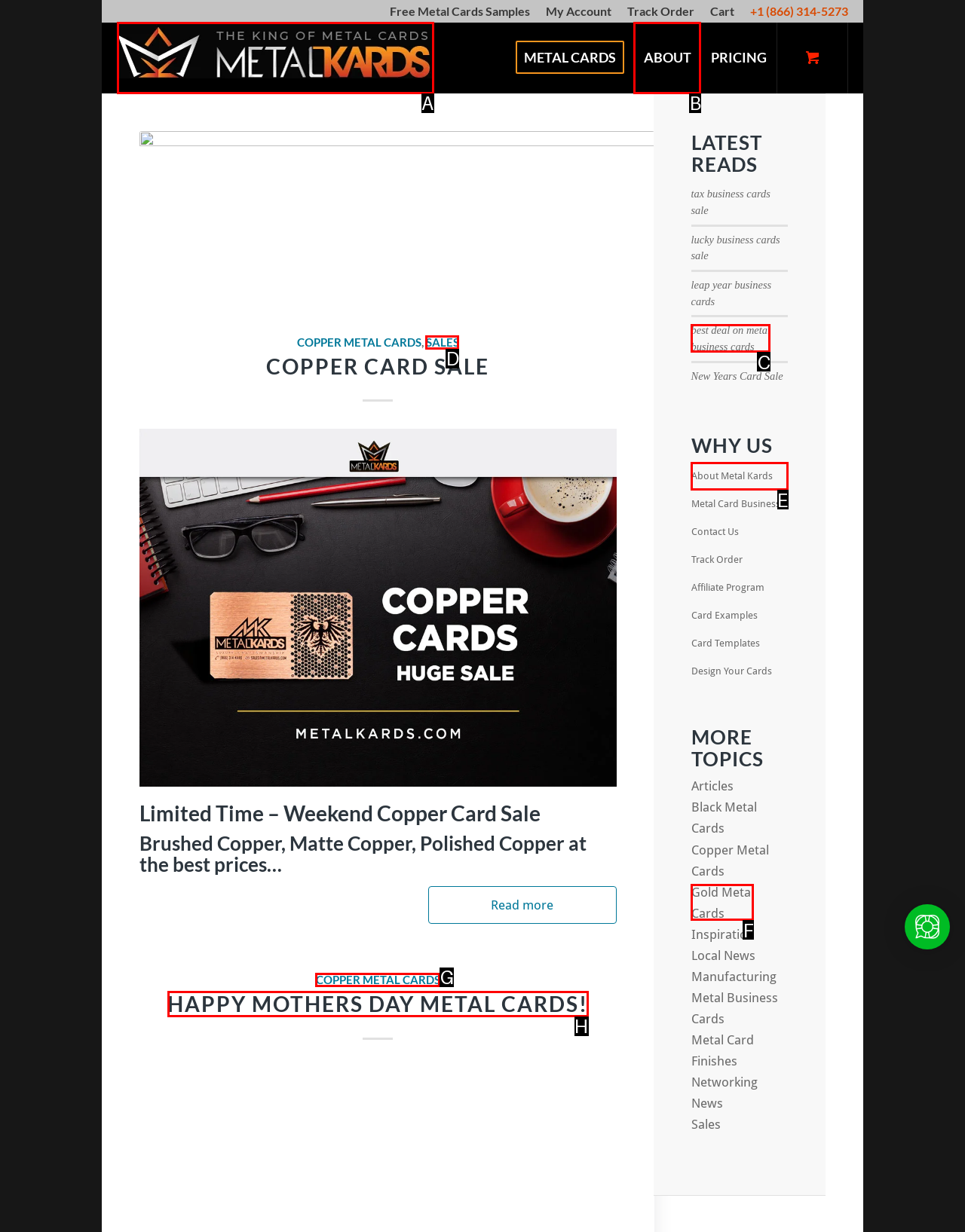From the given choices, identify the element that matches: aria-label="logo-horz-mkBanner-Nav03" title="logo-horz-mkBanner-Nav03"
Answer with the letter of the selected option.

A